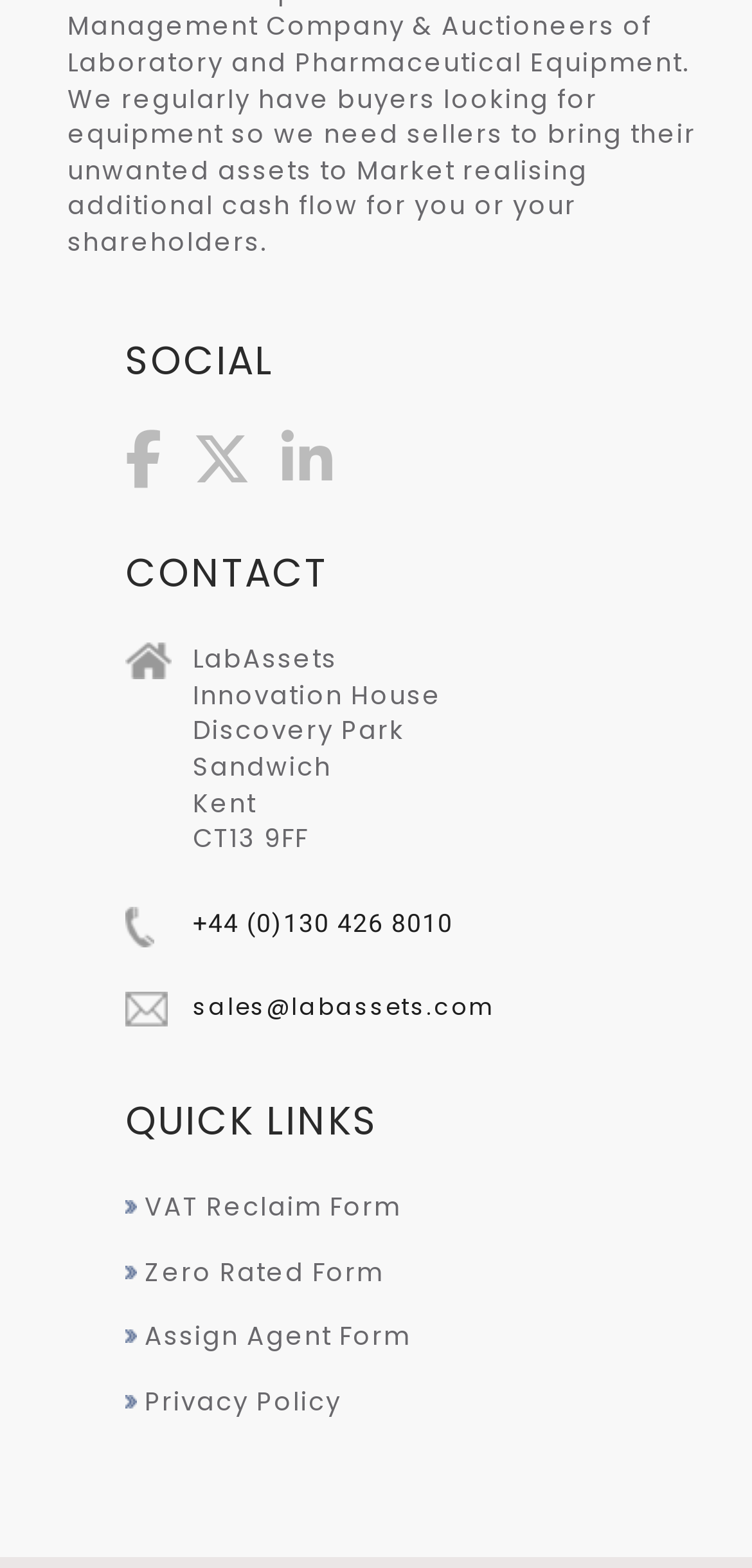What is the phone number?
From the details in the image, provide a complete and detailed answer to the question.

The phone number can be found in the 'CONTACT' section, where it is written as a link with the text '+44 (0)130 426 8010'.